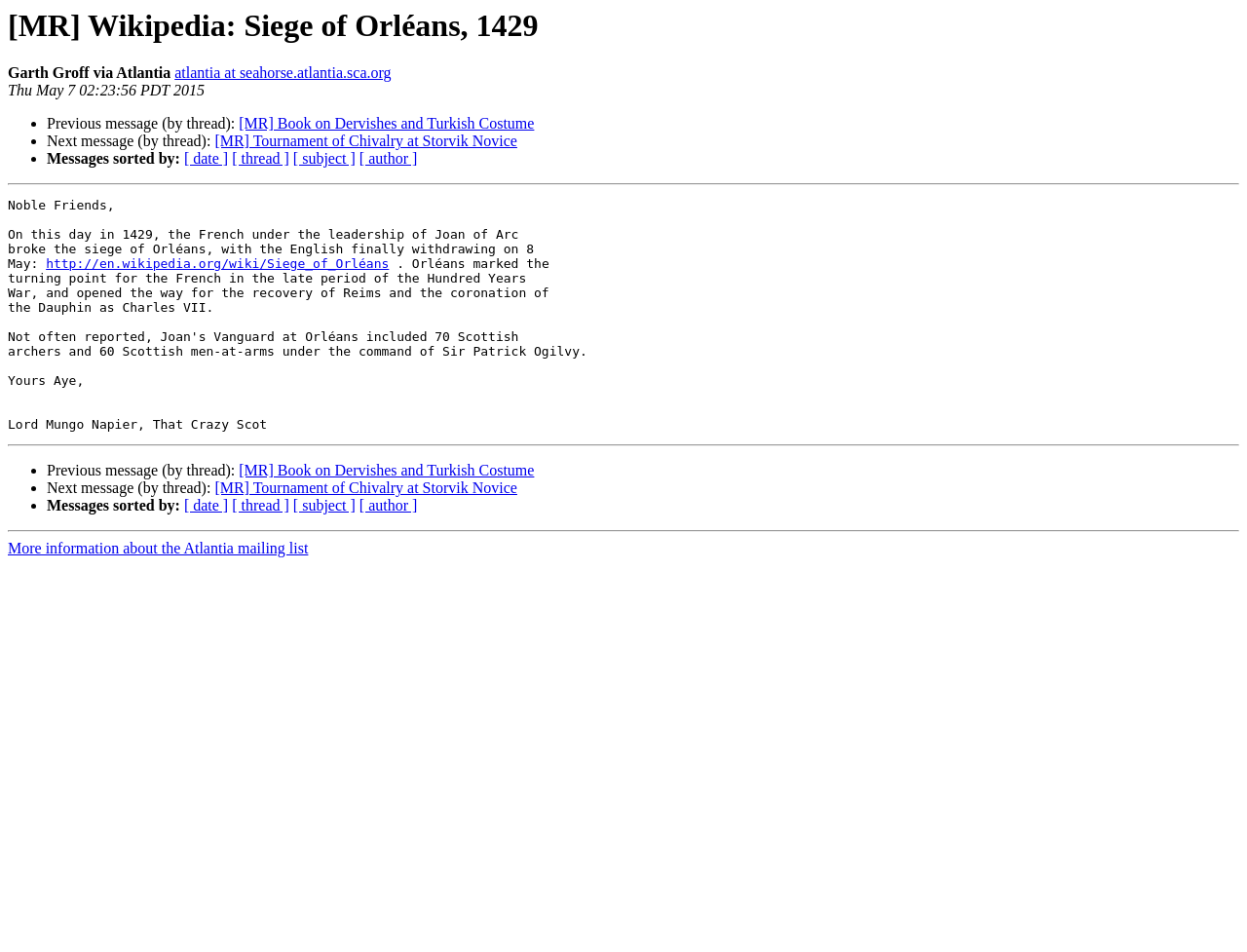Please find the bounding box for the UI element described by: "Quote".

None